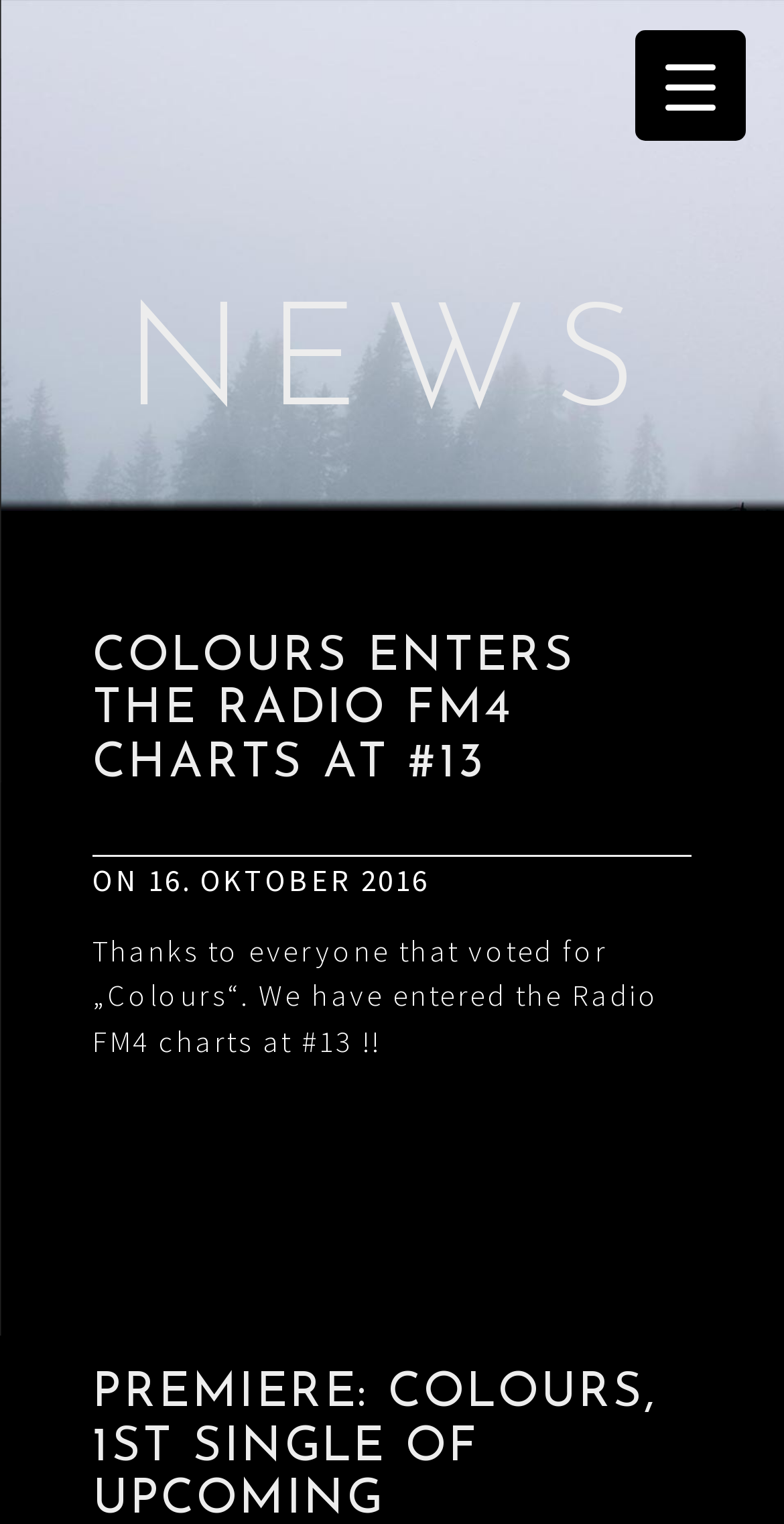Respond to the question below with a concise word or phrase:
What is the author of the news about 'Colours'?

Not specified